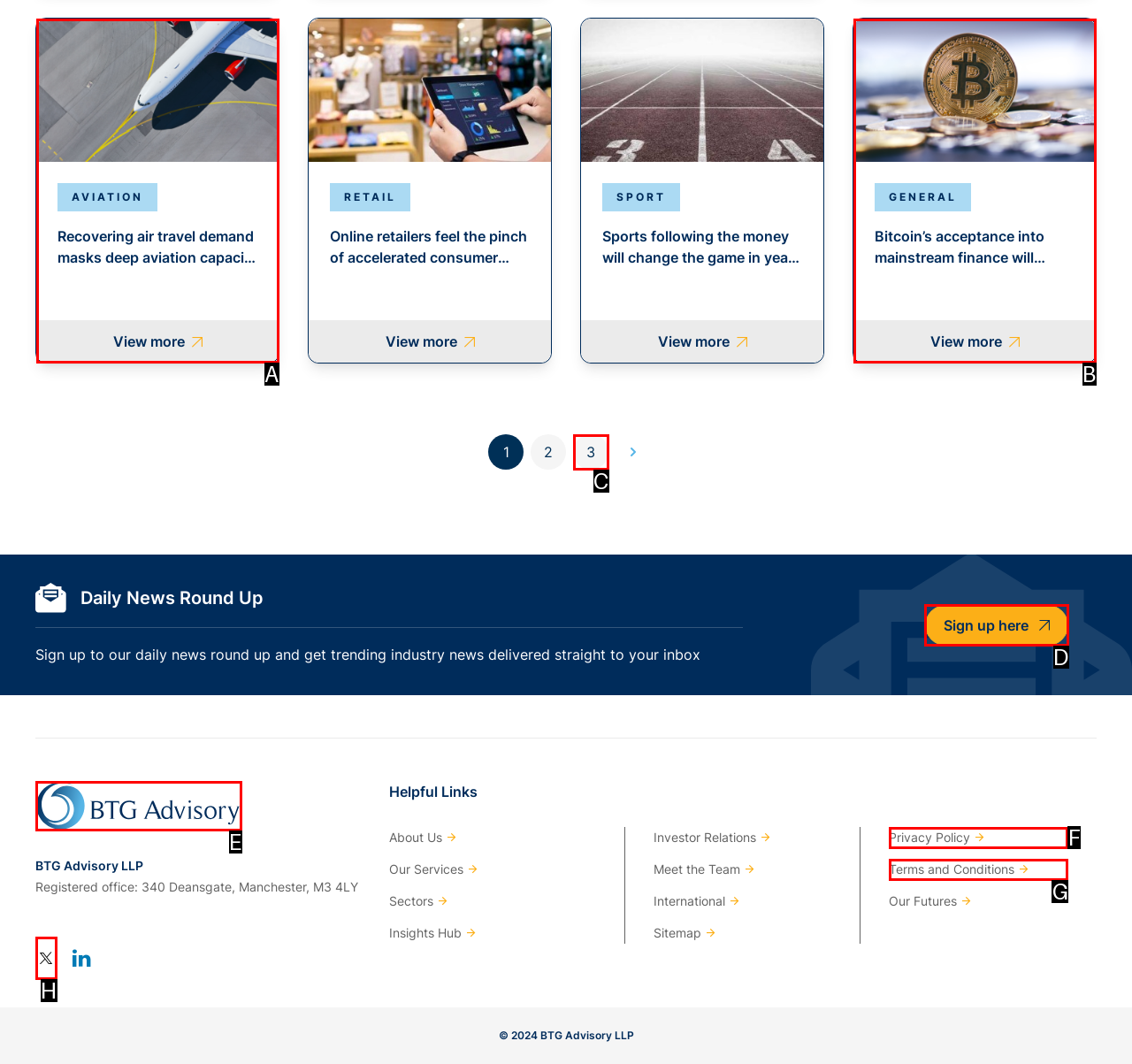Select the option I need to click to accomplish this task: Sign up for daily news
Provide the letter of the selected choice from the given options.

D